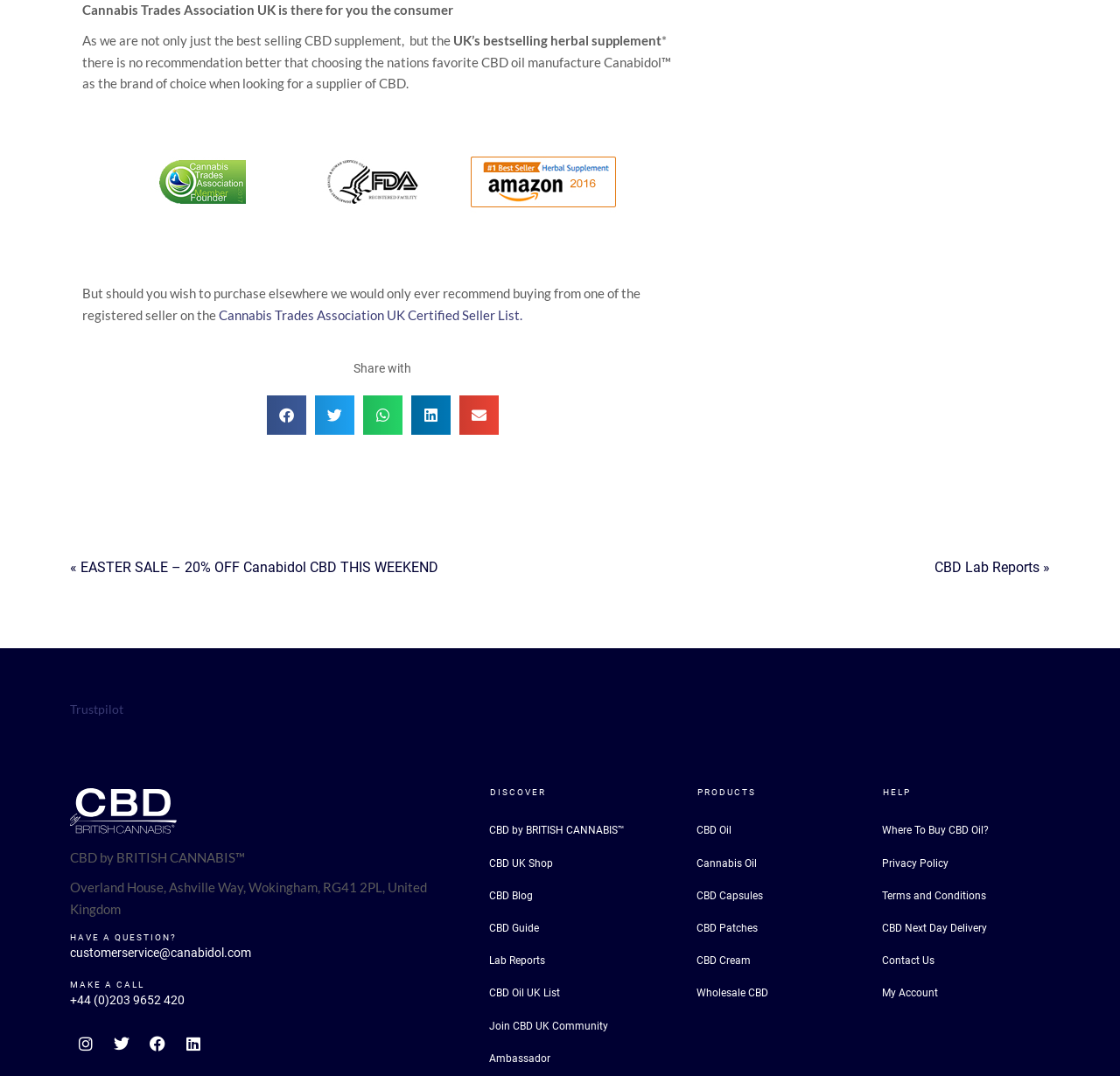Could you determine the bounding box coordinates of the clickable element to complete the instruction: "View the 'CBD Lab Reports'"? Provide the coordinates as four float numbers between 0 and 1, i.e., [left, top, right, bottom].

[0.834, 0.52, 0.938, 0.535]